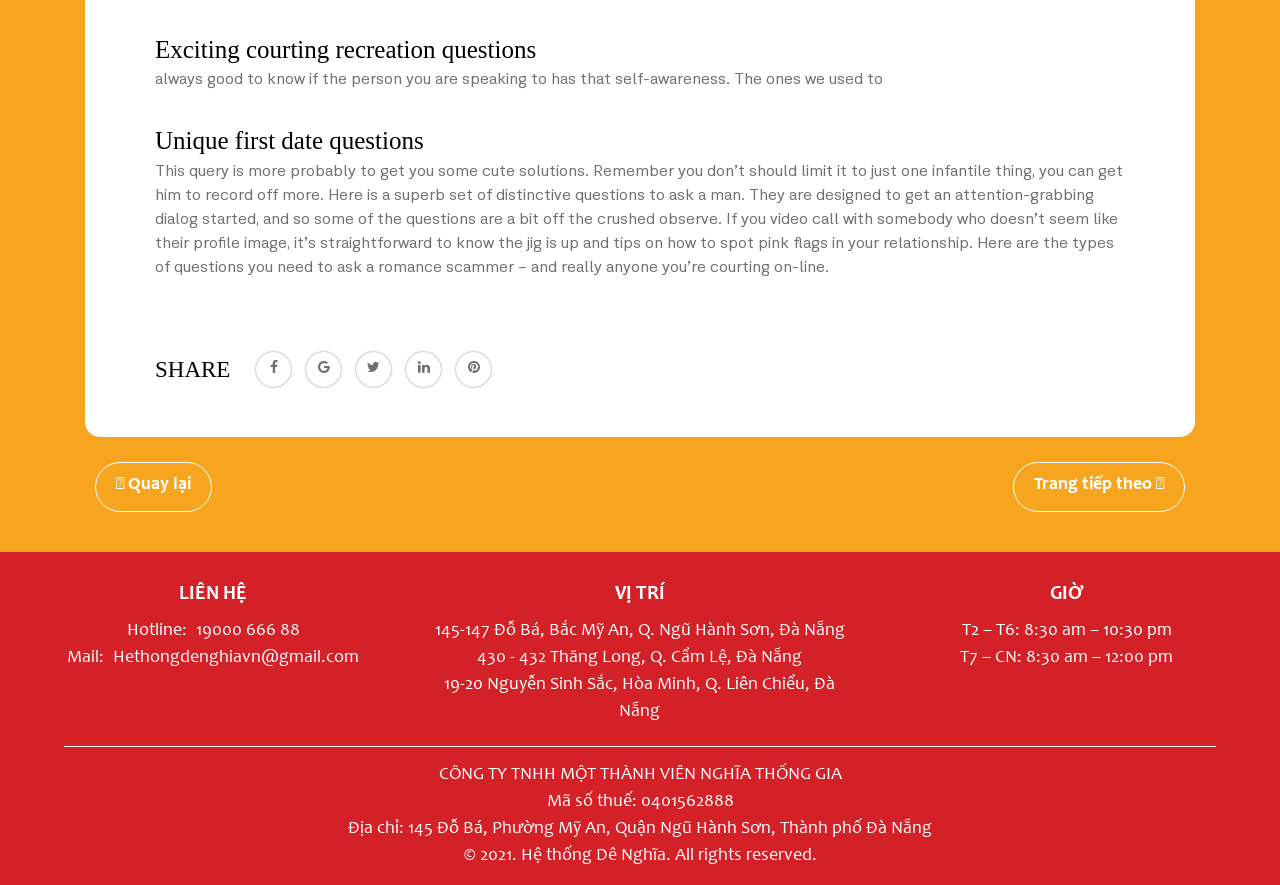What is the topic of the first heading?
Answer the question with detailed information derived from the image.

The first heading on the webpage is 'Exciting courting recreation questions', which suggests that the webpage is related to dating or relationships.